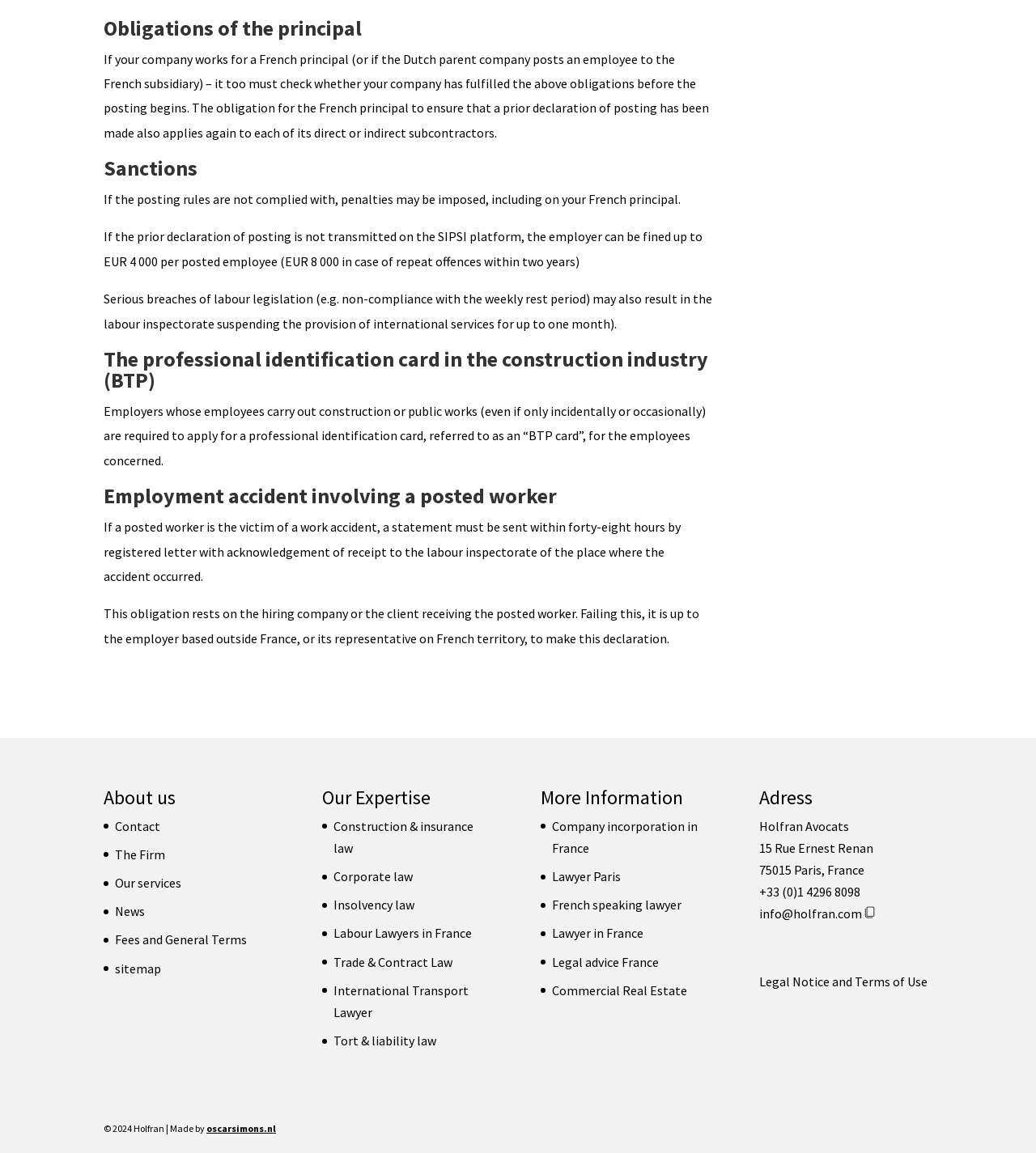What is the penalty for not transmitting the prior declaration of posting?
Please use the image to provide a one-word or short phrase answer.

Up to EUR 4 000